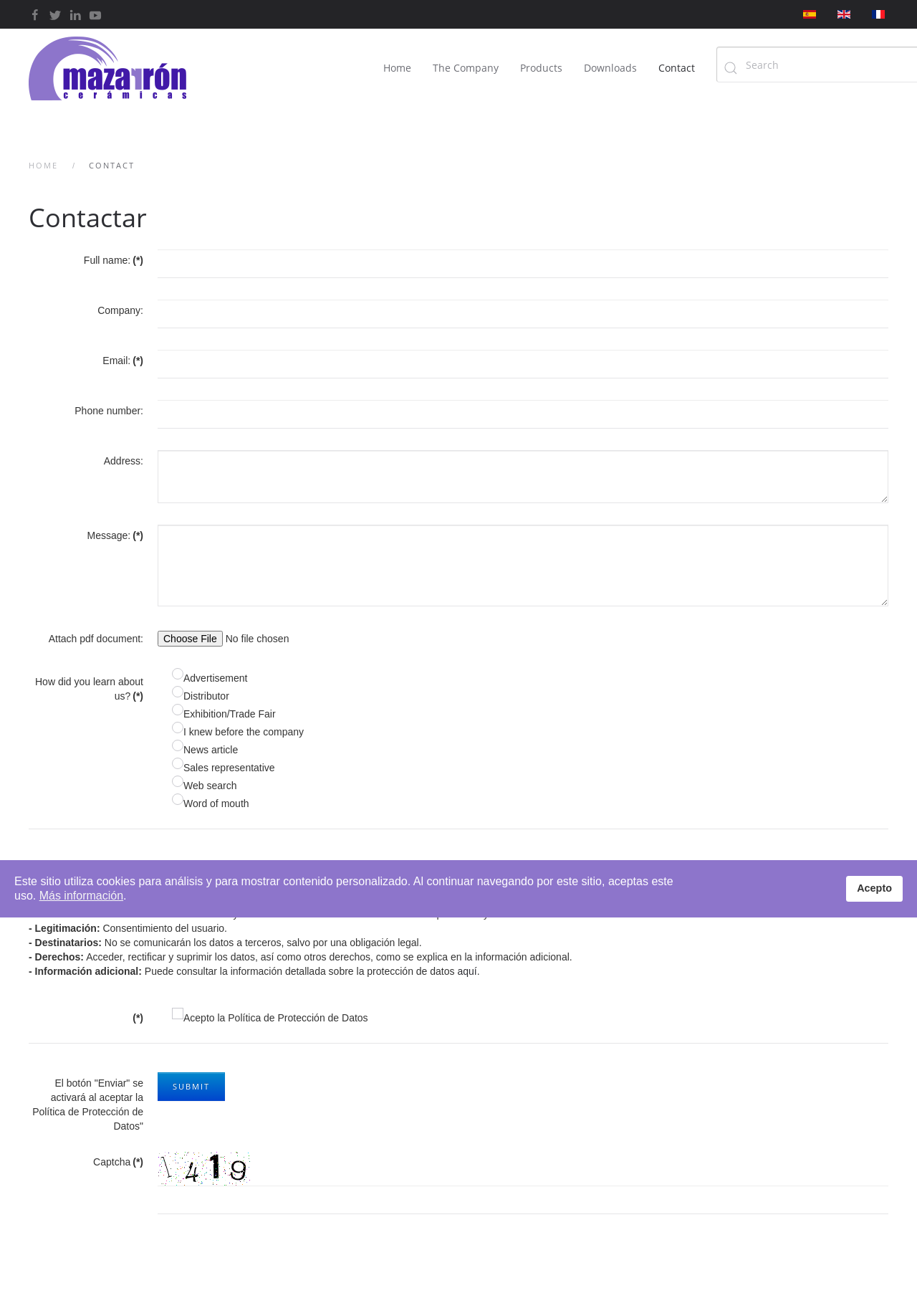Locate the bounding box coordinates of the clickable area needed to fulfill the instruction: "Enter your full name".

[0.172, 0.189, 0.969, 0.211]